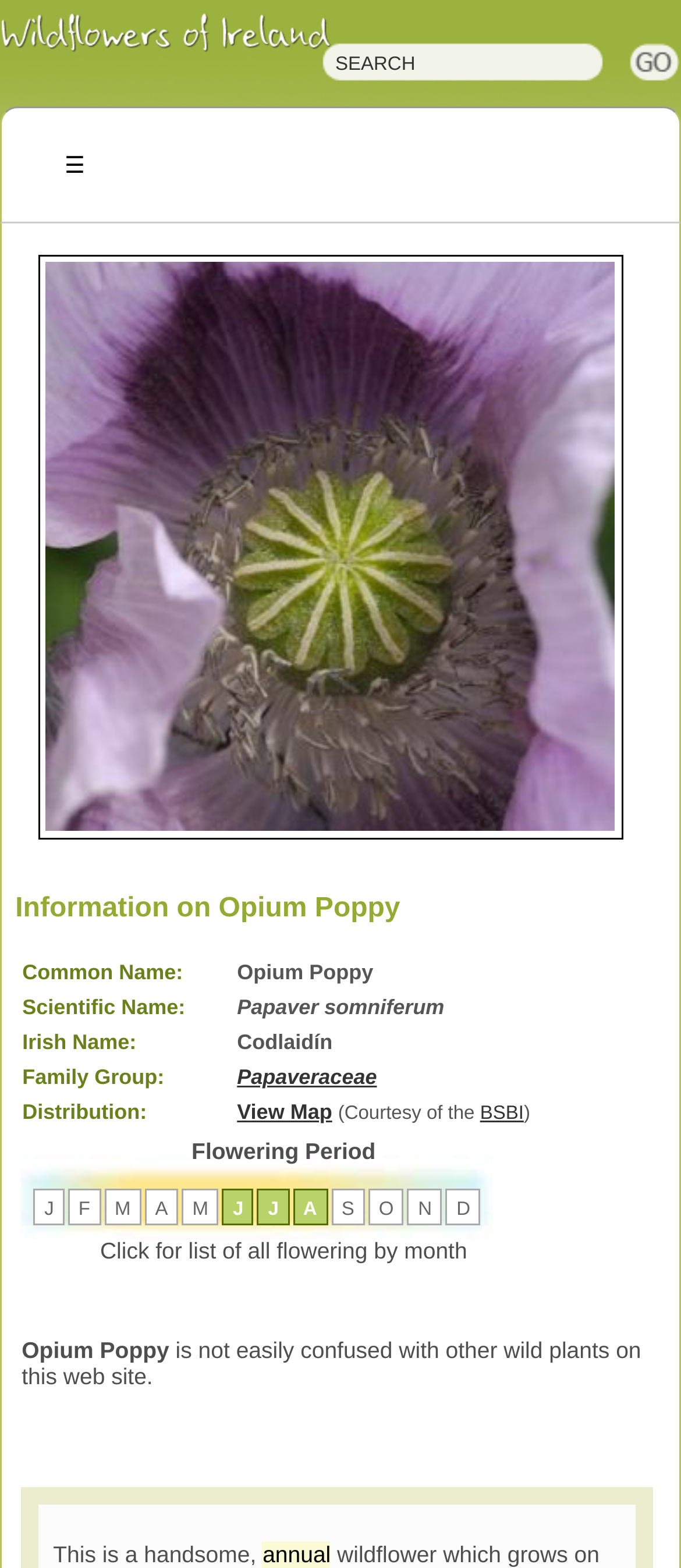Based on the image, please elaborate on the answer to the following question:
What is the flowering period of the Opium Poppy?

Although there is a StaticText 'Flowering Period', there is no specific information provided about the flowering period of the Opium Poppy.